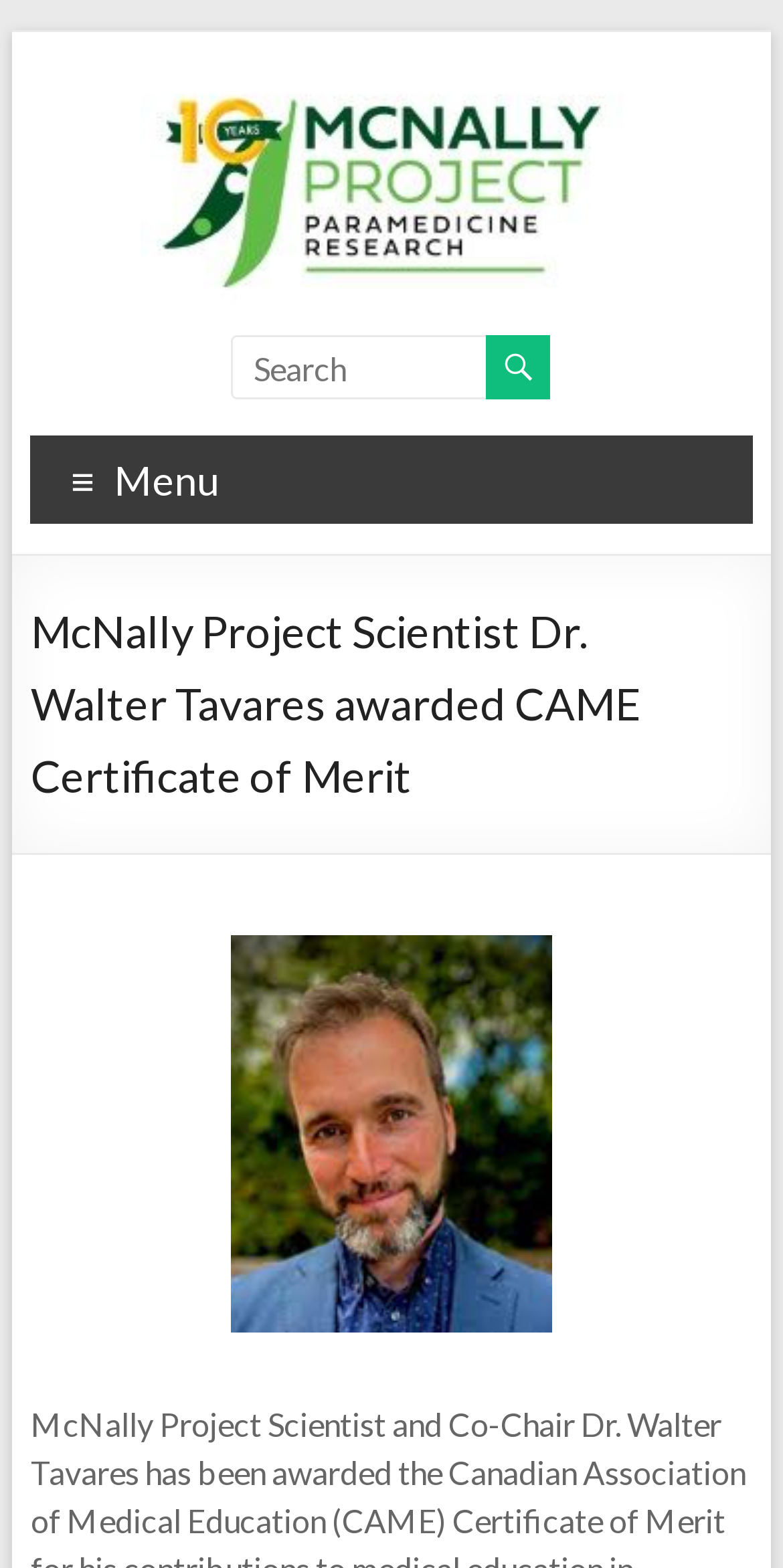Is there a search function on the webpage?
Look at the screenshot and respond with one word or a short phrase.

Yes